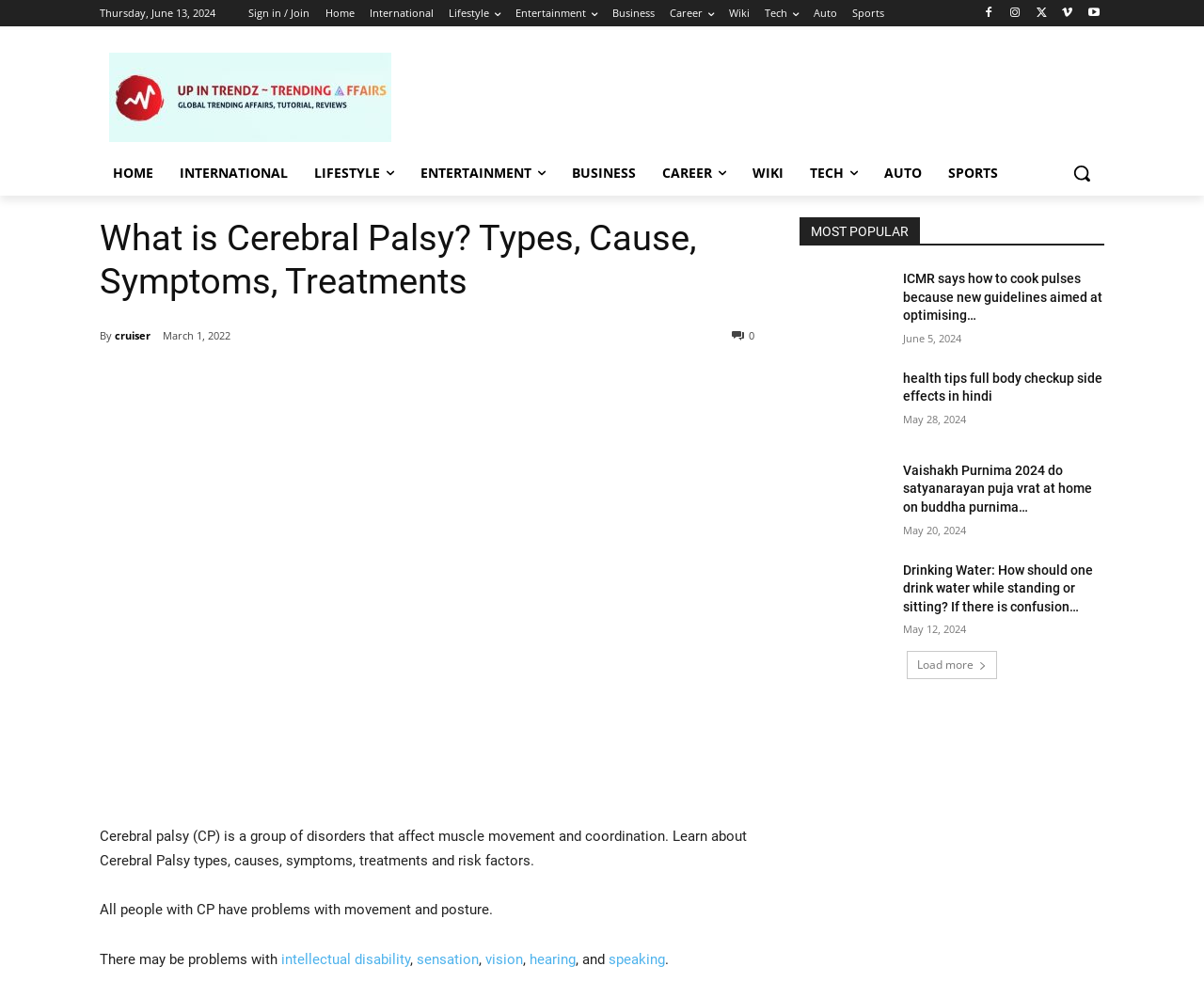Determine the bounding box coordinates of the clickable element to achieve the following action: 'Click on the 'Sign in / Join' link'. Provide the coordinates as four float values between 0 and 1, formatted as [left, top, right, bottom].

[0.206, 0.0, 0.257, 0.026]